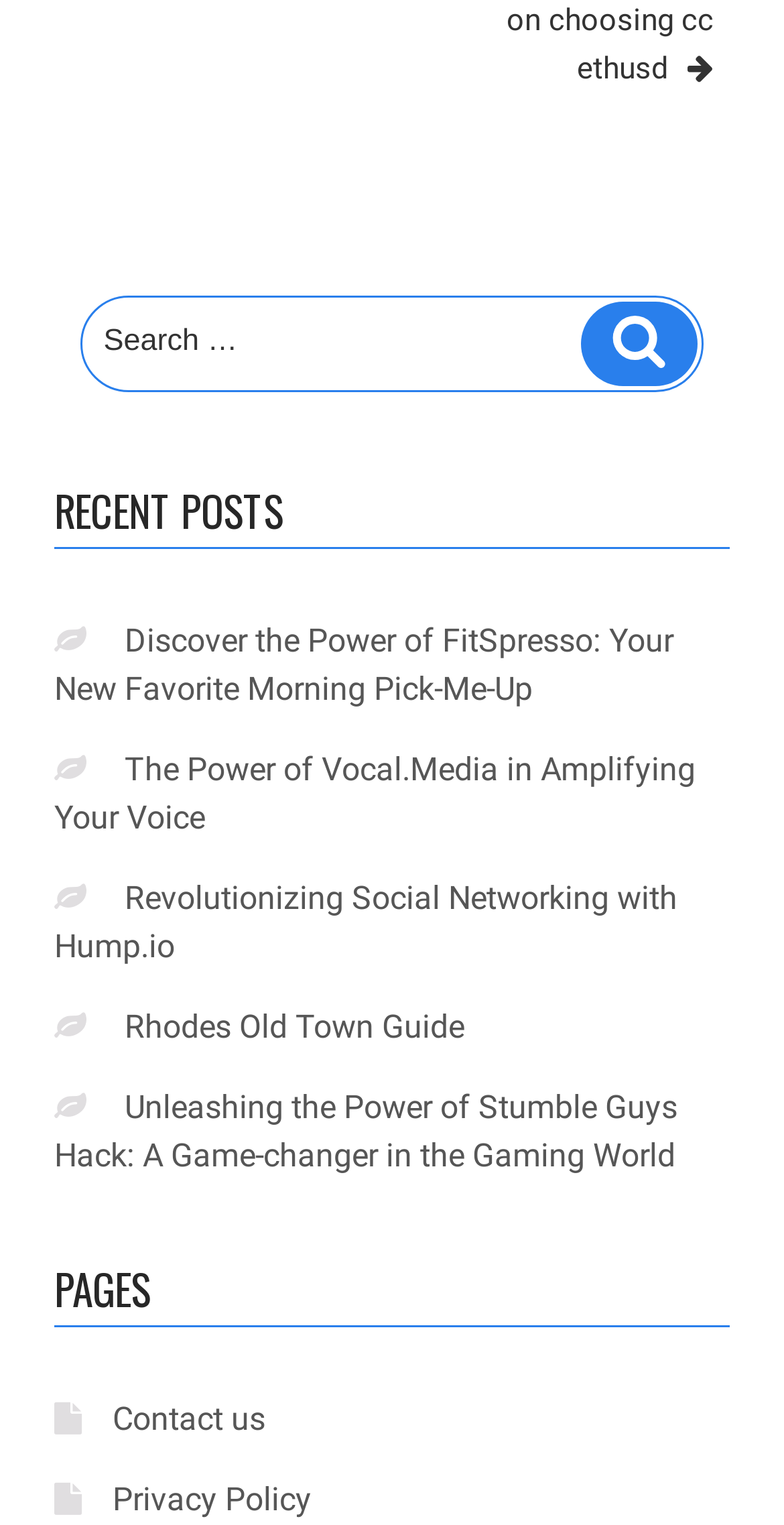Provide the bounding box coordinates of the HTML element described by the text: "Search".

[0.741, 0.198, 0.89, 0.253]